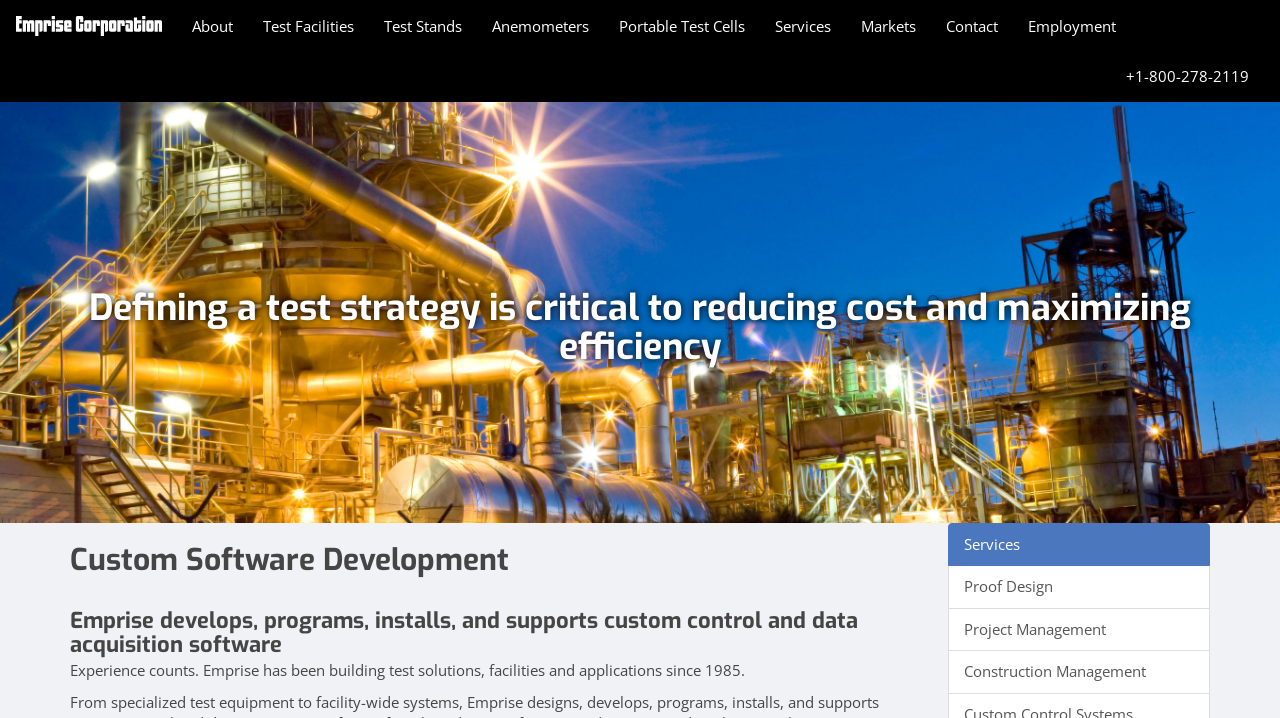Bounding box coordinates are given in the format (top-left x, top-left y, bottom-right x, bottom-right y). All values should be floating point numbers between 0 and 1. Provide the bounding box coordinate for the UI element described as: Test Stands

[0.288, 0.001, 0.372, 0.071]